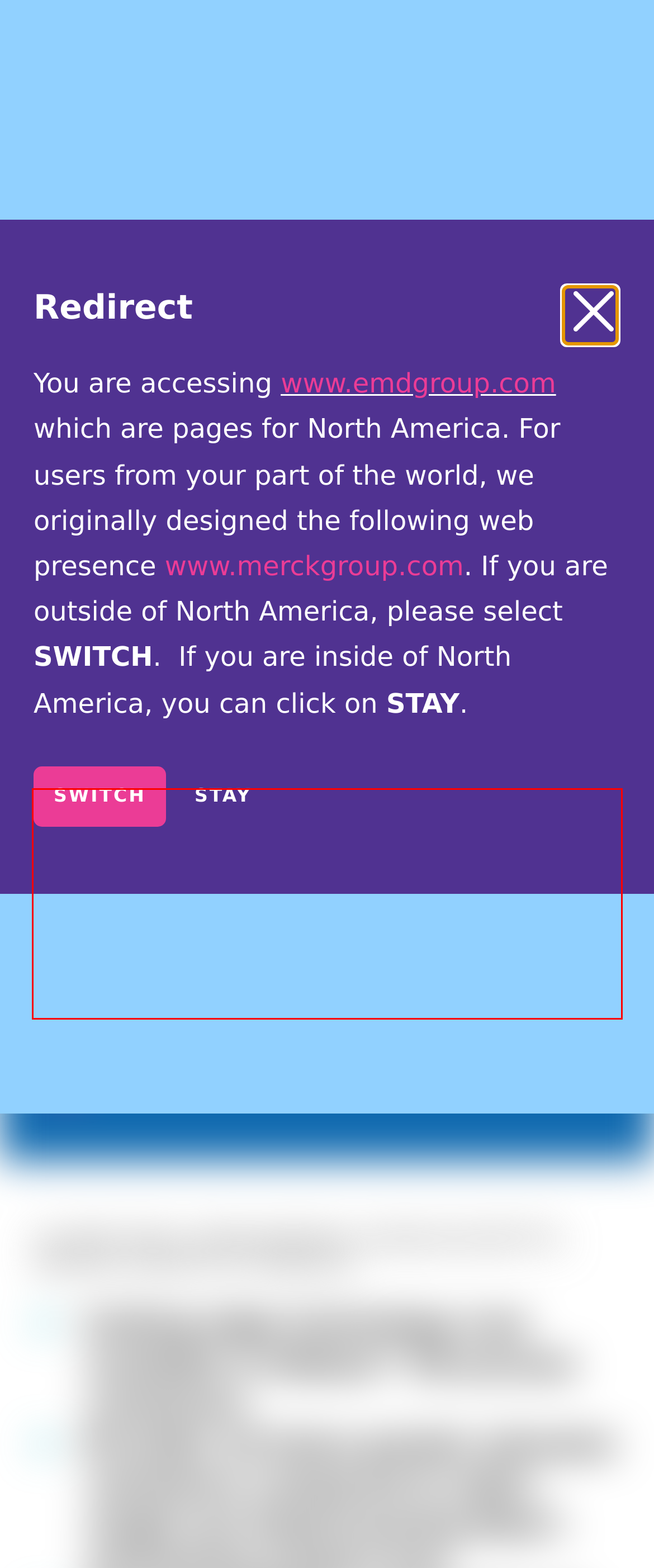From the given screenshot of a webpage, identify the red bounding box and extract the text content within it.

MilliporeSigma announced the launch of its Ultimus® Single-Use Process Container Film, designed to provide extreme durability and leak resistance for single use assemblies...